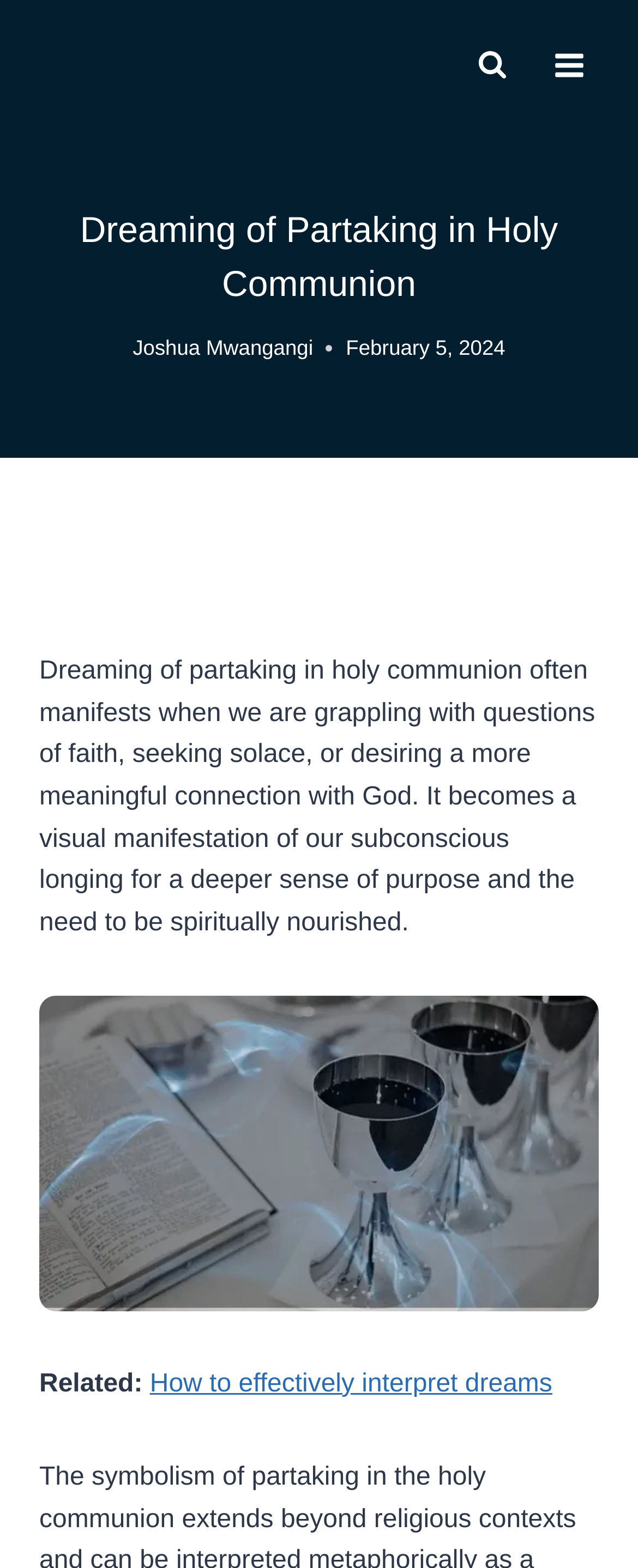What is the purpose of the button at the top right corner?
Answer the question with a detailed and thorough explanation.

I found the purpose of the button by looking at the button element that appears at the top right corner, which says 'Open menu'.